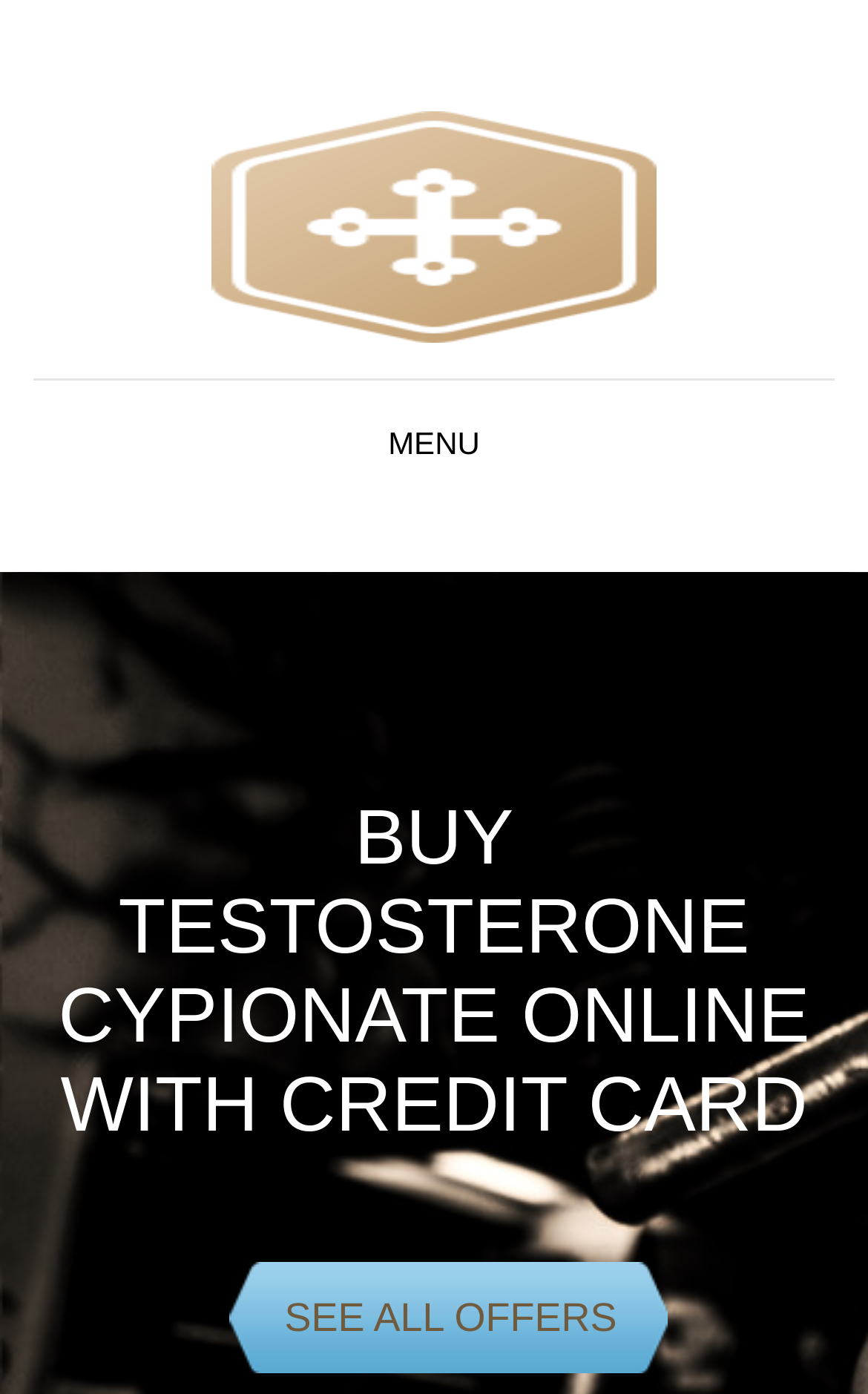Using the provided element description: "Menu", determine the bounding box coordinates of the corresponding UI element in the screenshot.

[0.396, 0.273, 0.604, 0.362]